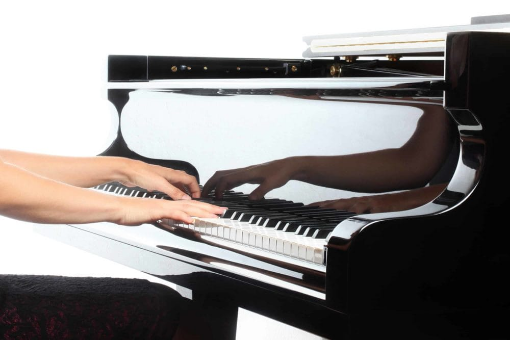What is the contrast between the keys and the piano?
Use the image to give a comprehensive and detailed response to the question.

The caption highlights the stark contrast between the ivory keys and the rich, dark finish of the instrument, which means the keys are ivory in color and the piano is dark in color.